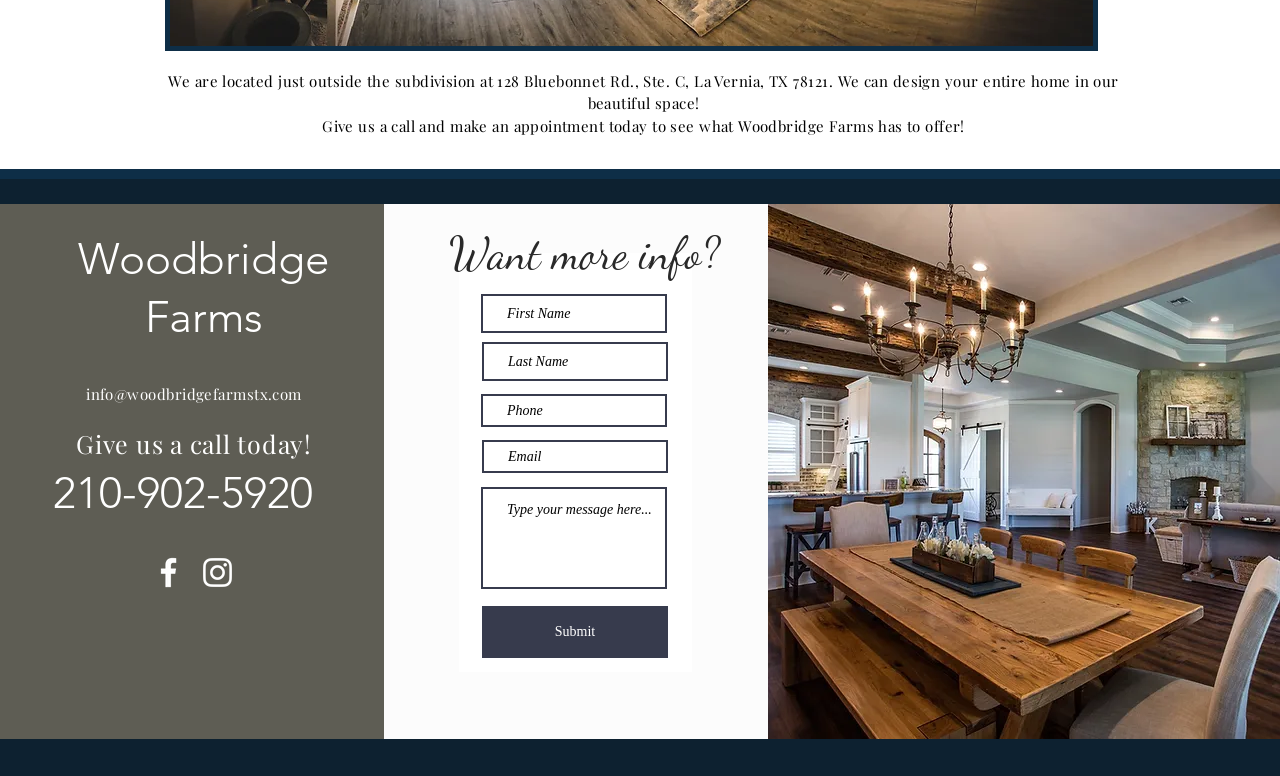Find the bounding box coordinates of the clickable area required to complete the following action: "Visit Facebook page".

[0.116, 0.713, 0.147, 0.763]